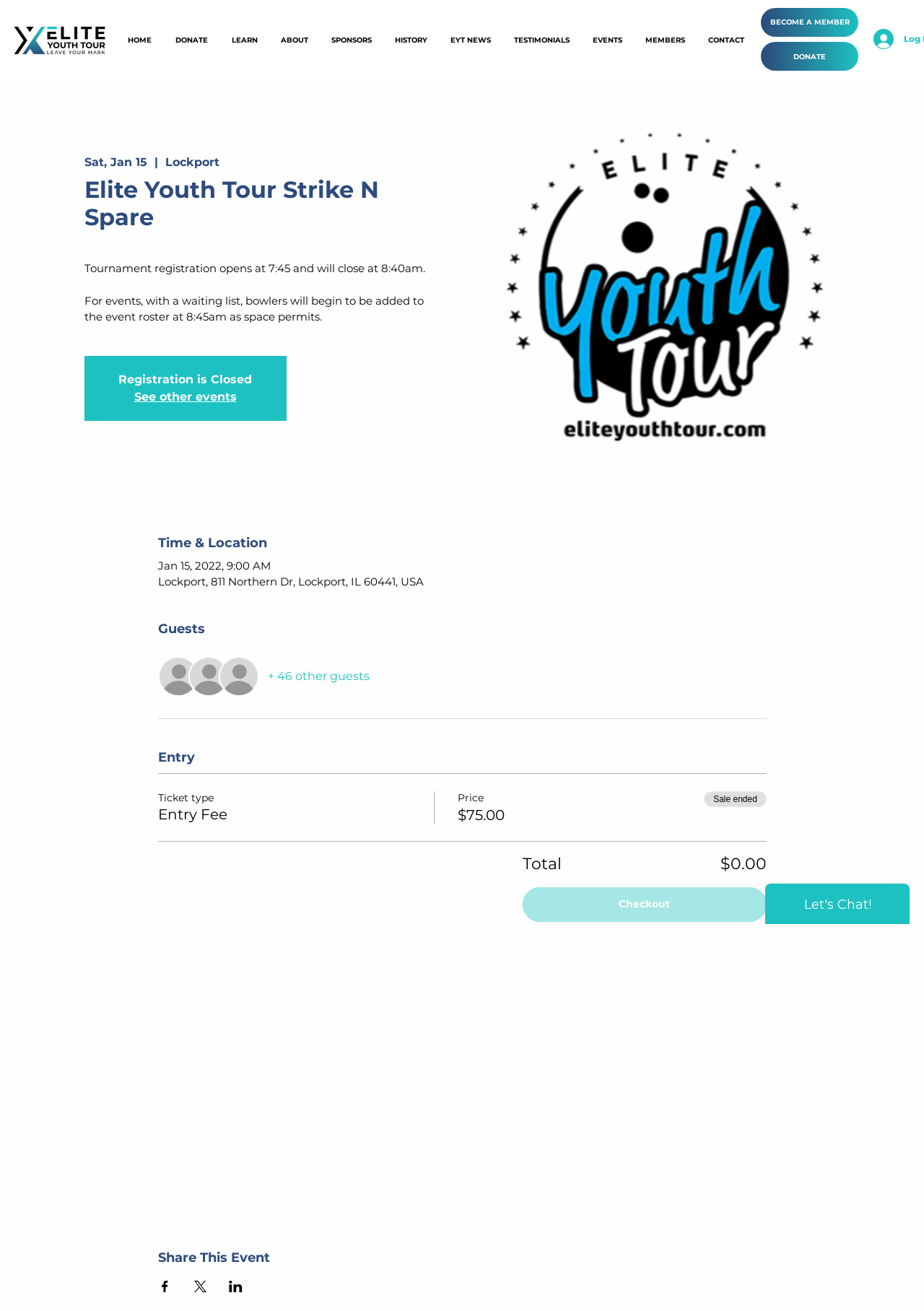What is the entry fee for the event?
From the screenshot, provide a brief answer in one word or phrase.

$75.00